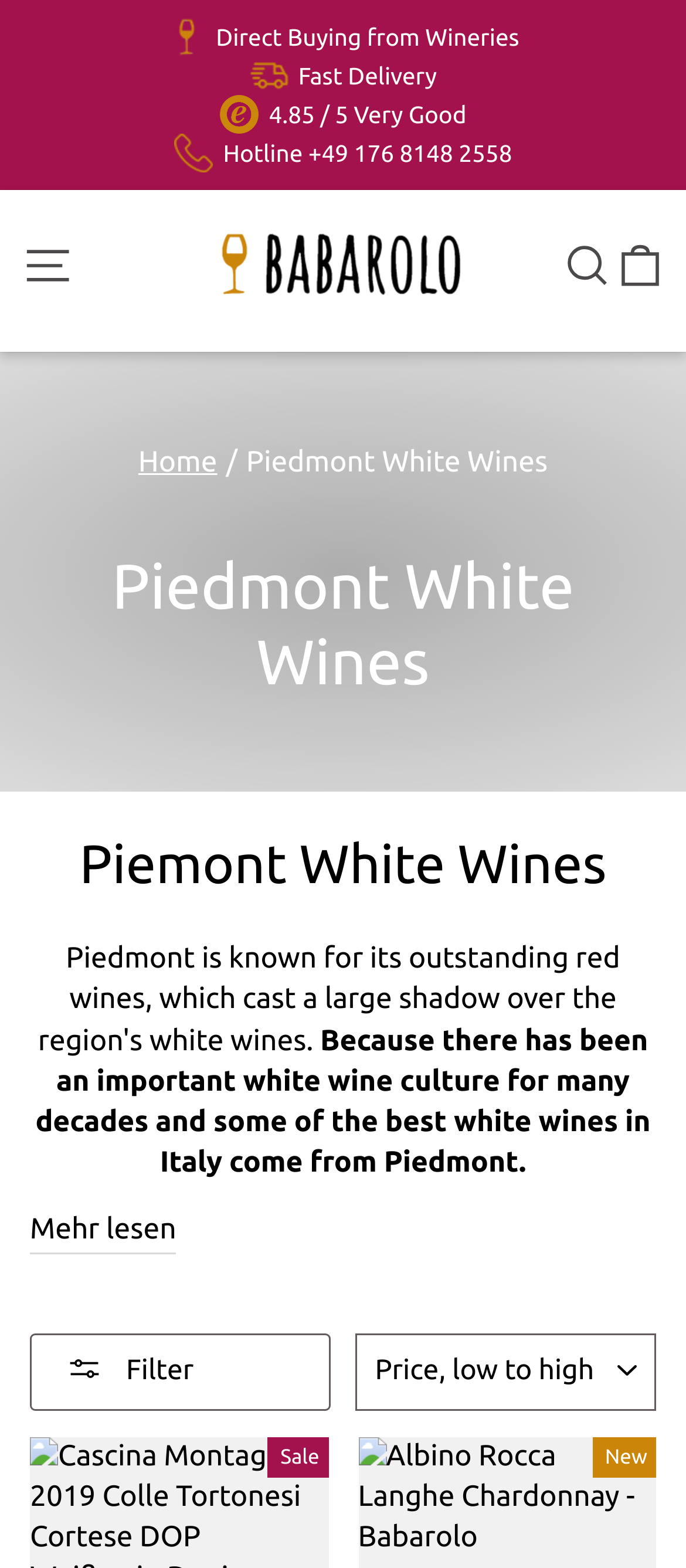Determine the bounding box coordinates of the target area to click to execute the following instruction: "Search."

[0.812, 0.144, 0.899, 0.194]